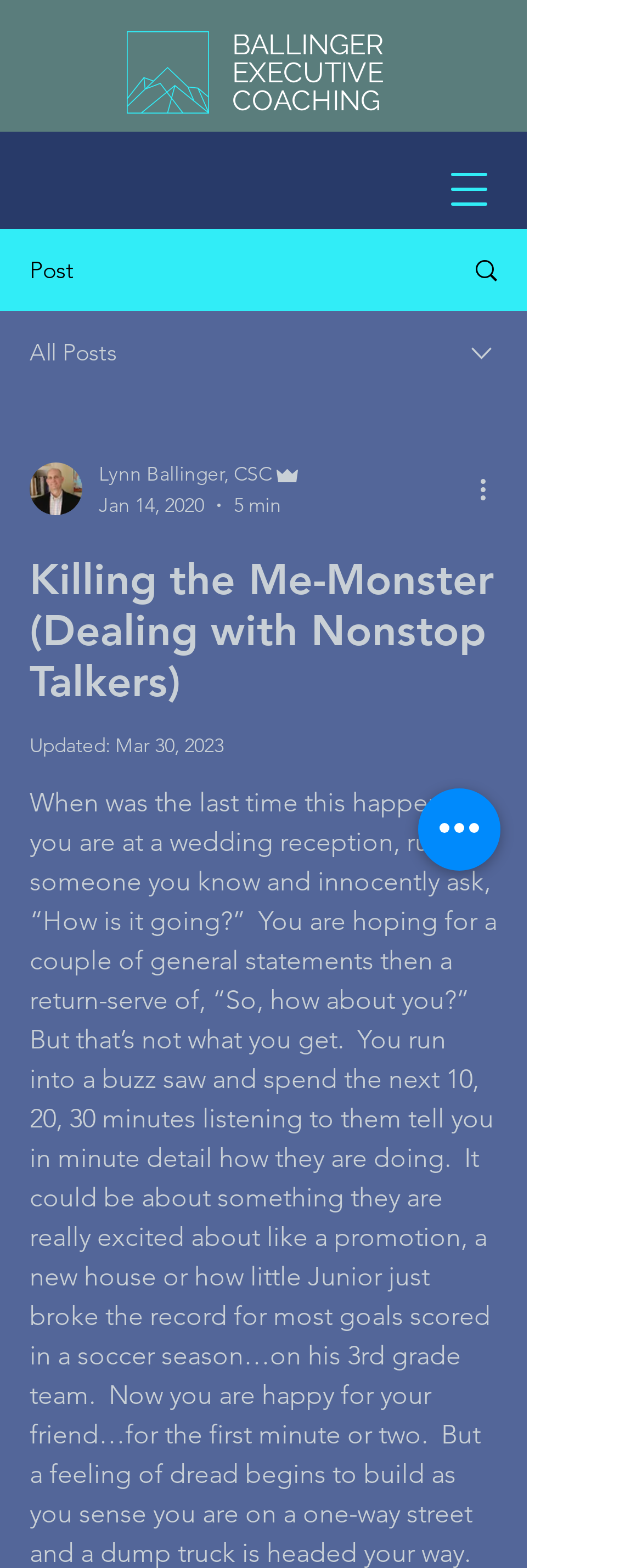Ascertain the bounding box coordinates for the UI element detailed here: "Lynn Ballinger, CSC". The coordinates should be provided as [left, top, right, bottom] with each value being a float between 0 and 1.

[0.154, 0.292, 0.472, 0.312]